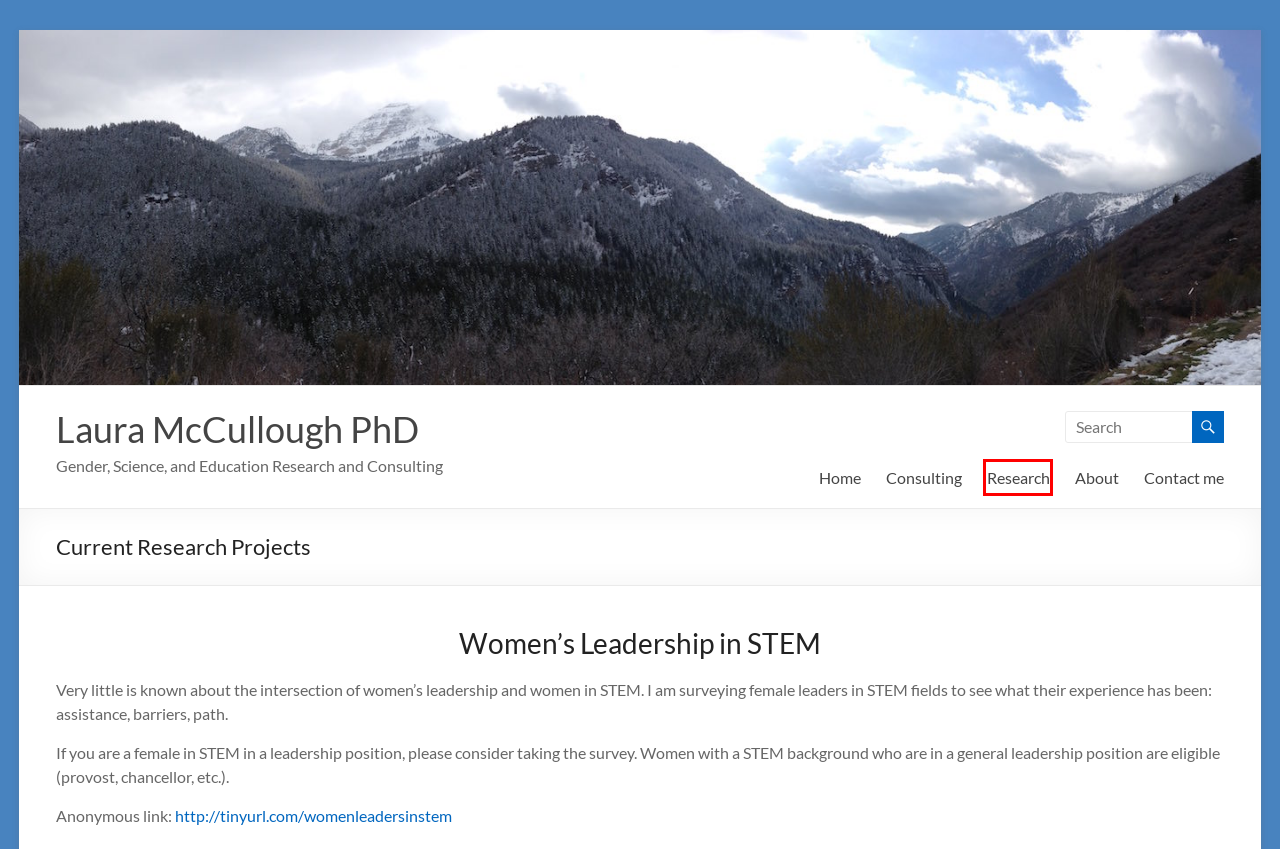After examining the screenshot of a webpage with a red bounding box, choose the most accurate webpage description that corresponds to the new page after clicking the element inside the red box. Here are the candidates:
A. Research – Laura McCullough PhD
B. Copy Editing – Laura McCullough PhD
C. Selected Presentations – Laura McCullough PhD
D. Presentations – Laura McCullough PhD
E. Papers and Publications – Laura McCullough PhD
F. Laura McCullough PhD – Gender, Science, and Education Research and Consulting
G. About Laura McCullough – Laura McCullough PhD
H. Consulting – Laura McCullough PhD

A